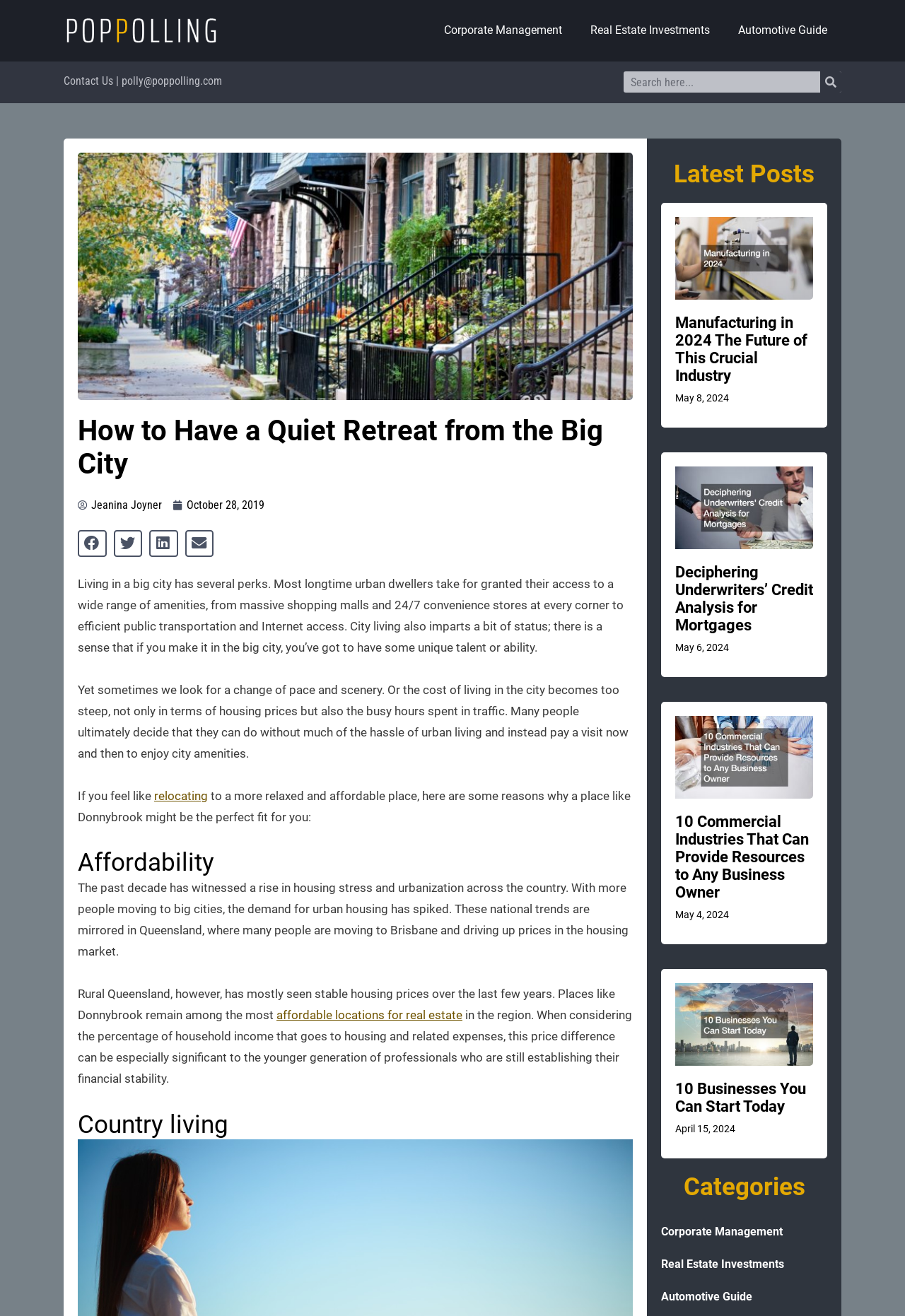Describe all the key features and sections of the webpage thoroughly.

This webpage is about the benefits of living in Donnybrook, a rural area in Queensland, Australia. At the top of the page, there is a logo of "Pop Polling" on the left side, followed by a navigation menu with links to "Corporate Management", "Real Estate Investments", and "Automotive Guide". On the right side, there is a search bar with a search button.

Below the navigation menu, there is a large image of a residential street, followed by a heading "How to Have a Quiet Retreat from the Big City". The article is written by Jeanina Joyner and was published on October 28, 2019. There are social media sharing buttons below the heading.

The article discusses the advantages of living in a rural area like Donnybrook, including affordability and a quieter pace of life. It highlights the rising cost of living in big cities like Brisbane and how Donnybrook offers a more relaxed and affordable lifestyle. The article is divided into sections, including "Affordability" and "Country living", with headings and paragraphs of text.

On the right side of the page, there is a section titled "Latest Posts" with four articles listed, each with a heading, a link, and a publication date. The articles are about various topics, including manufacturing, mortgages, and business resources.

At the bottom of the page, there is a section titled "Categories" with links to "Corporate Management", "Real Estate Investments", and "Automotive Guide", which are the same categories listed in the navigation menu at the top of the page.